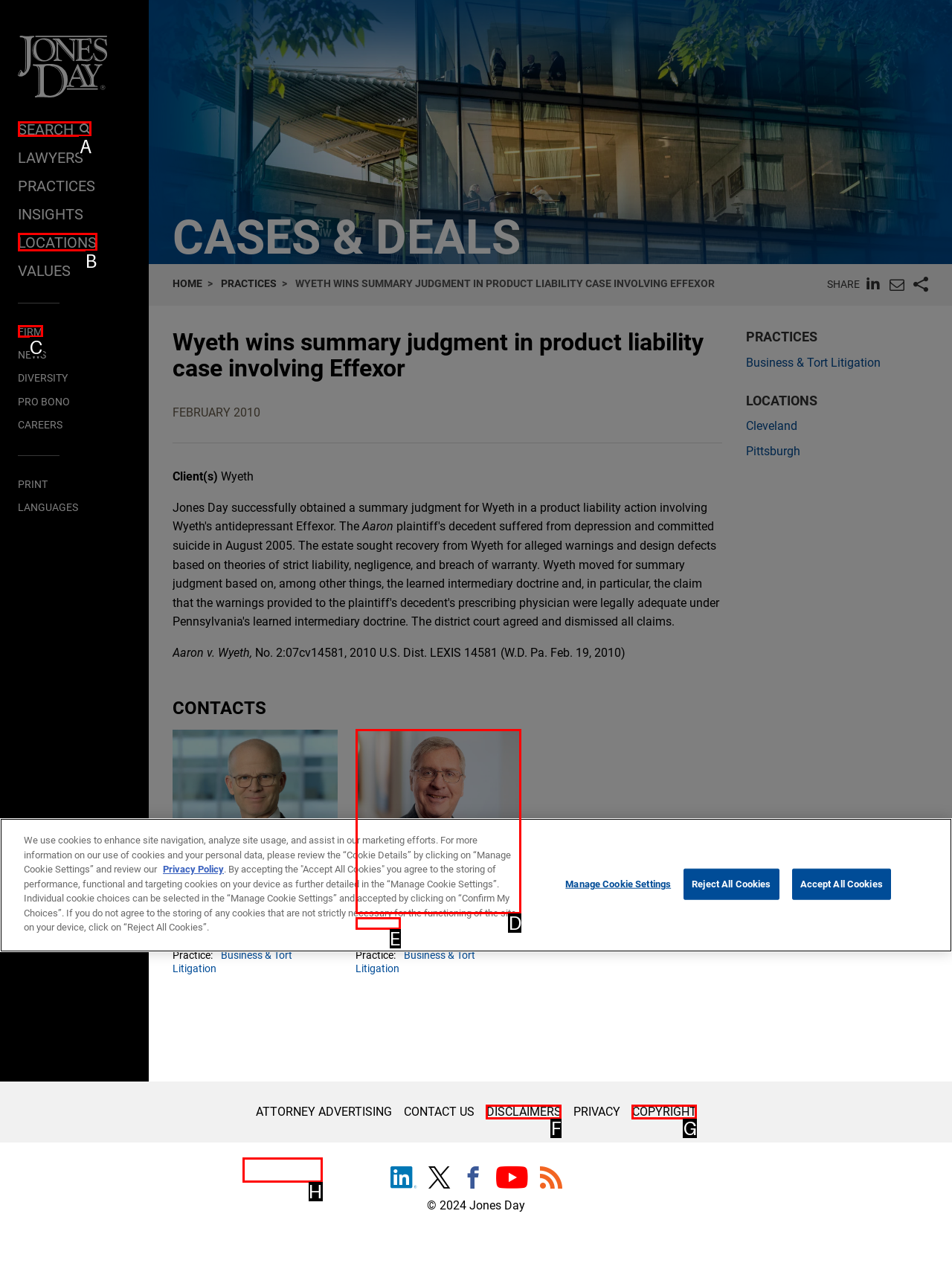Which option should be clicked to execute the following task: Click the SEARCH button? Respond with the letter of the selected option.

A